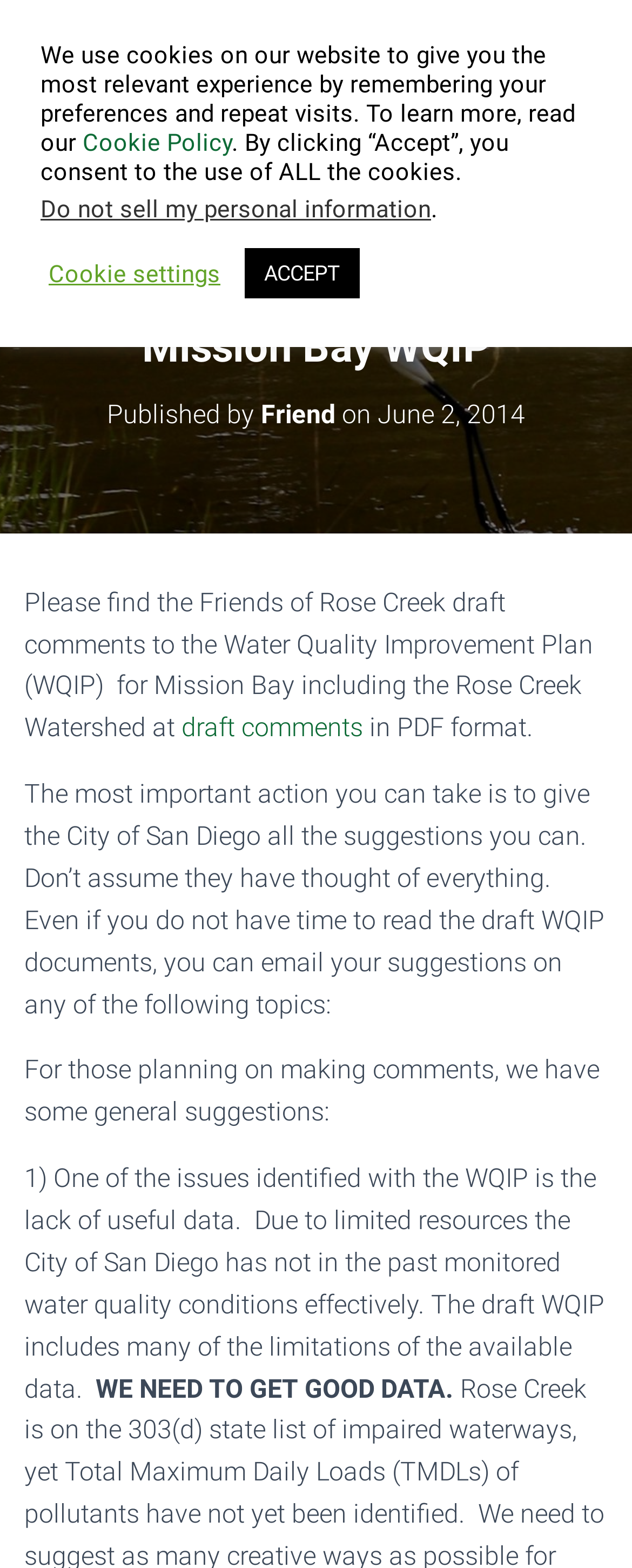Identify the bounding box coordinates of the area that should be clicked in order to complete the given instruction: "Click the Cookie settings button". The bounding box coordinates should be four float numbers between 0 and 1, i.e., [left, top, right, bottom].

[0.077, 0.165, 0.349, 0.184]